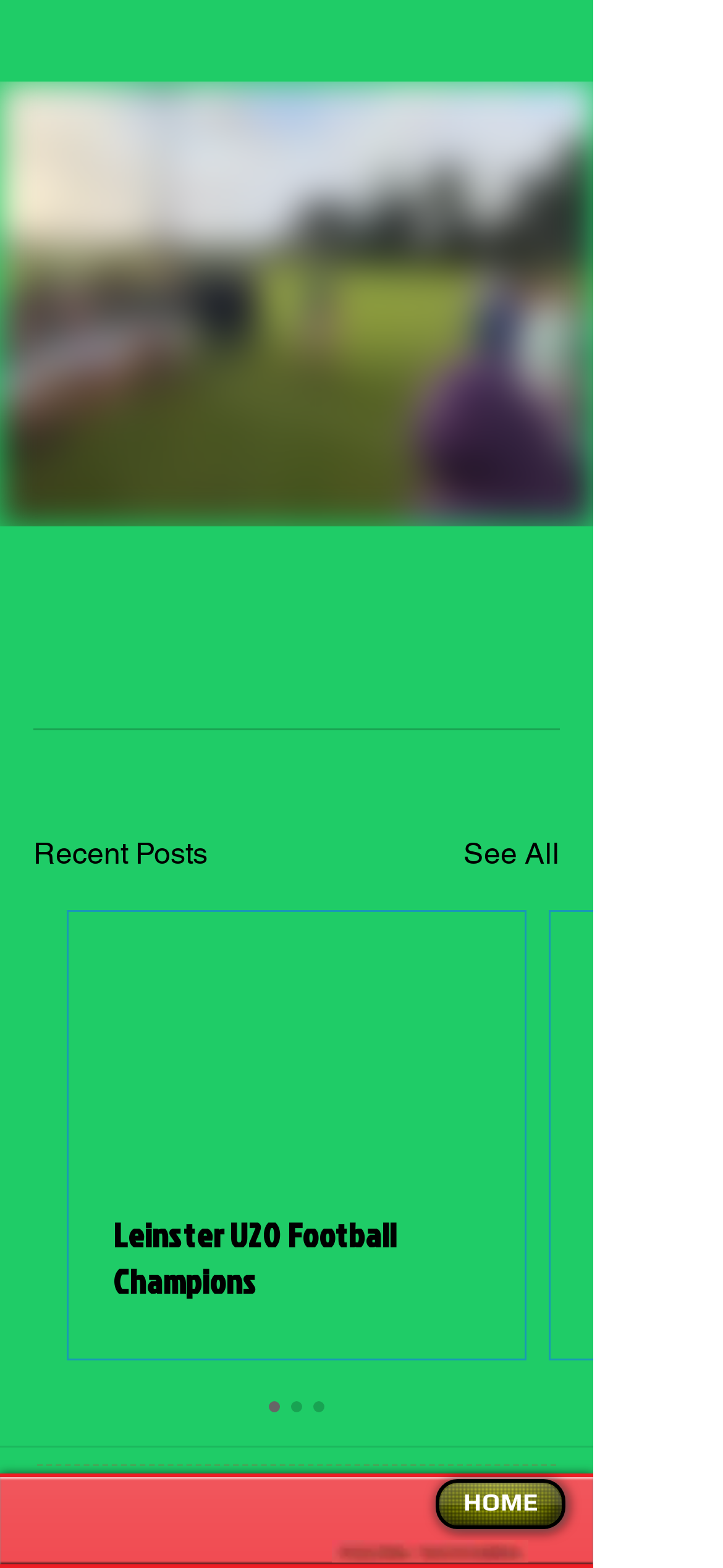Identify the bounding box for the UI element that is described as follows: "HOME".

[0.603, 0.943, 0.772, 0.975]